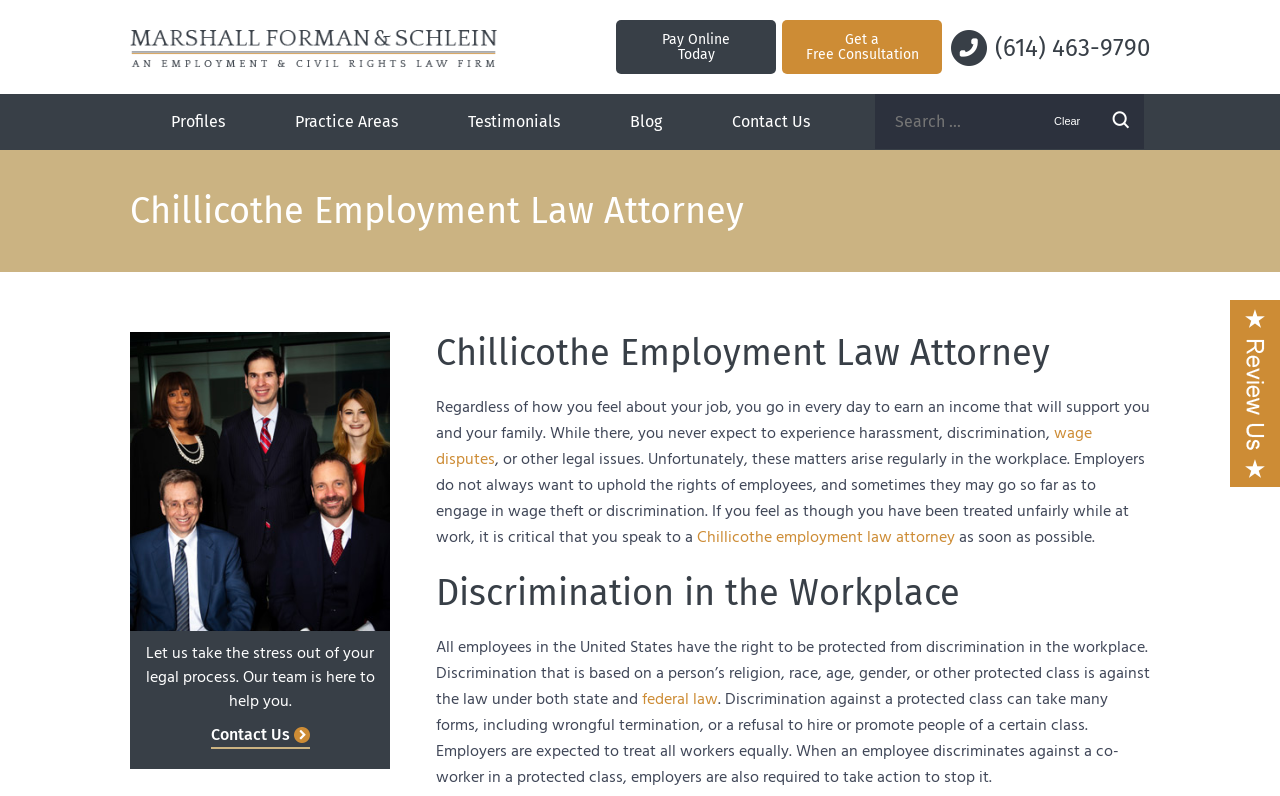Given the element description, predict the bounding box coordinates in the format (top-left x, top-left y, bottom-right x, bottom-right y), using floating point numbers between 0 and 1: Get a Free Consultation

[0.611, 0.025, 0.736, 0.093]